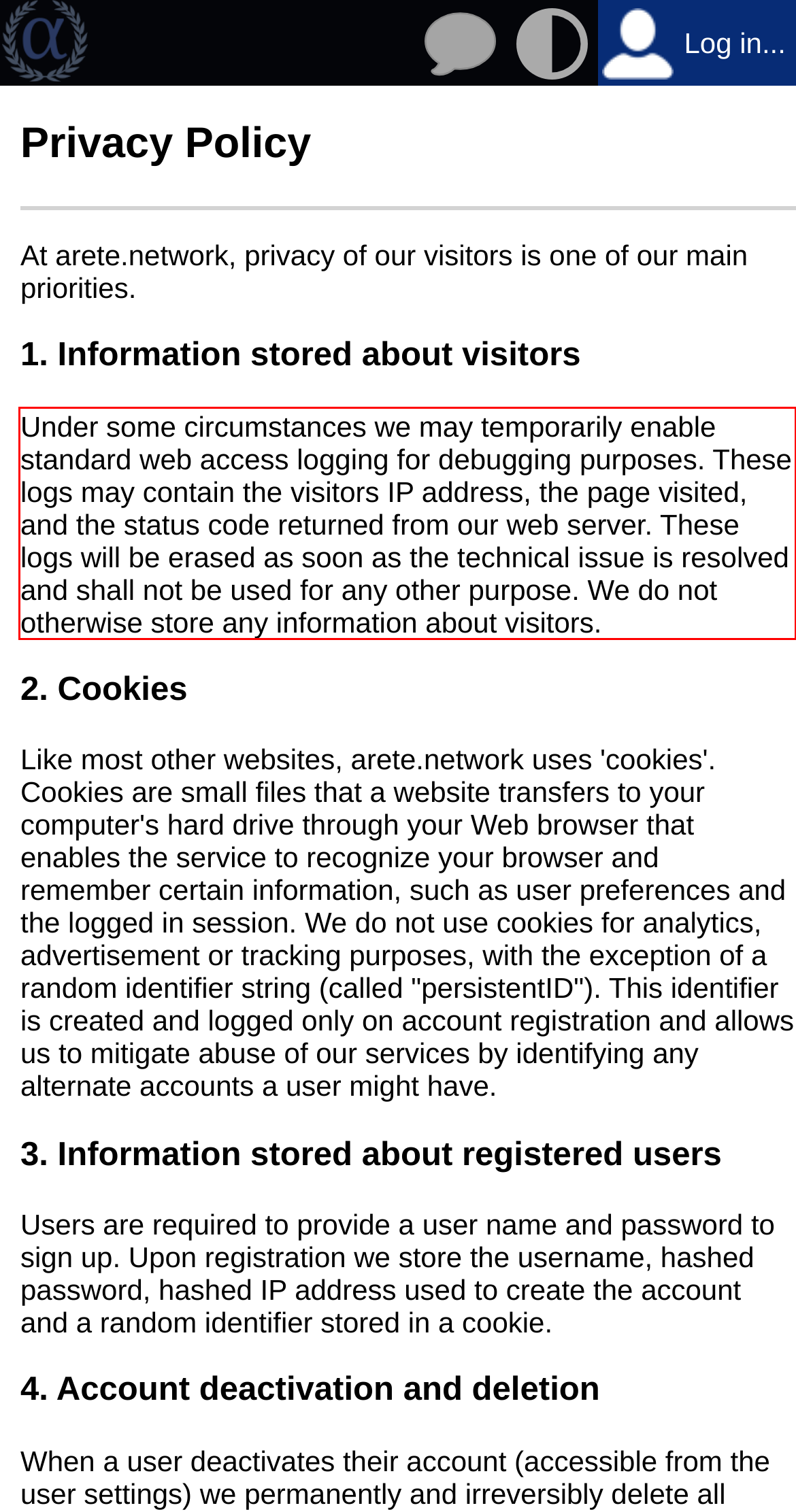Observe the screenshot of the webpage that includes a red rectangle bounding box. Conduct OCR on the content inside this red bounding box and generate the text.

Under some circumstances we may temporarily enable standard web access logging for debugging purposes. These logs may contain the visitors IP address, the page visited, and the status code returned from our web server. These logs will be erased as soon as the technical issue is resolved and shall not be used for any other purpose. We do not otherwise store any information about visitors.